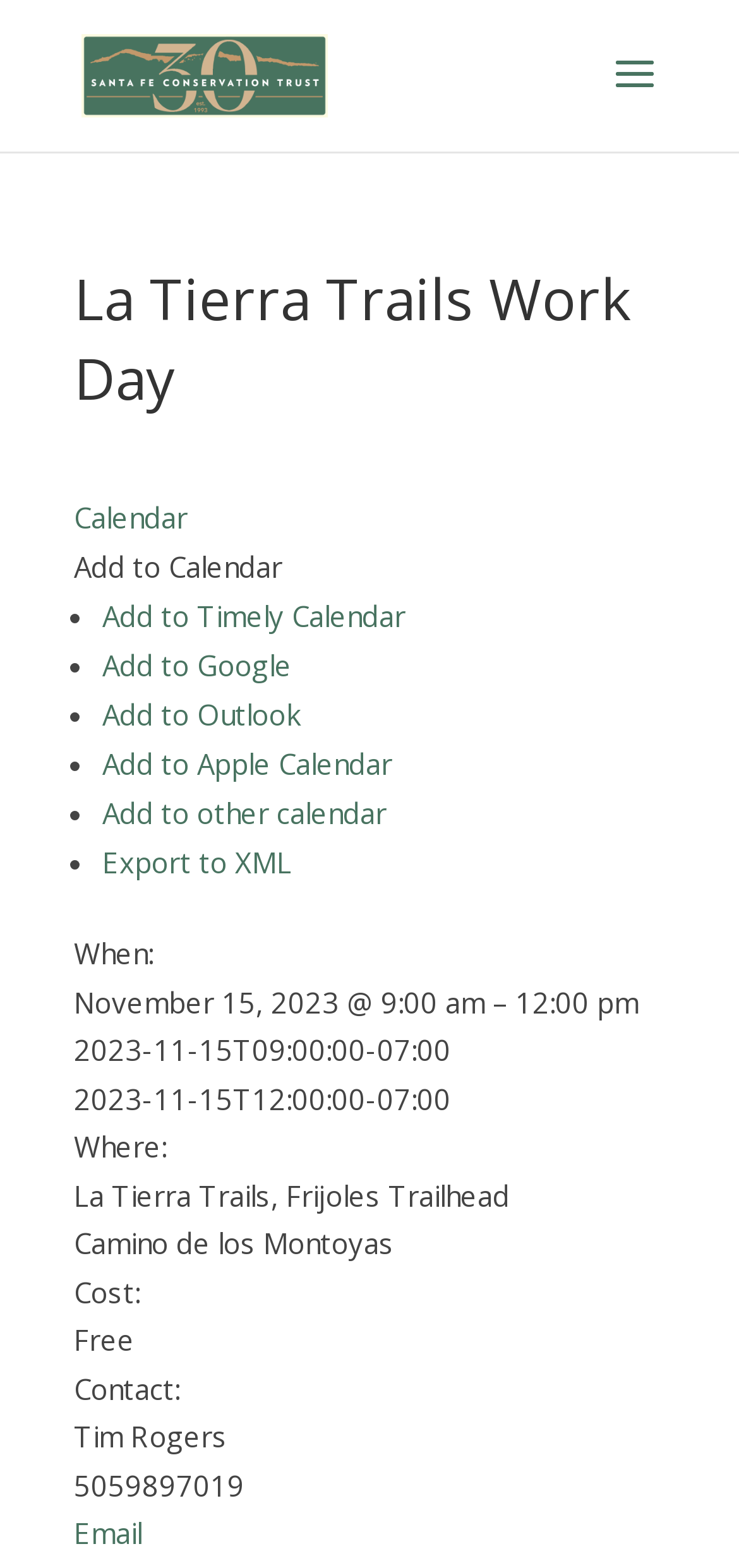Use a single word or phrase to answer the question: 
What is the date of the La Tierra Trails Work Day?

November 15, 2023